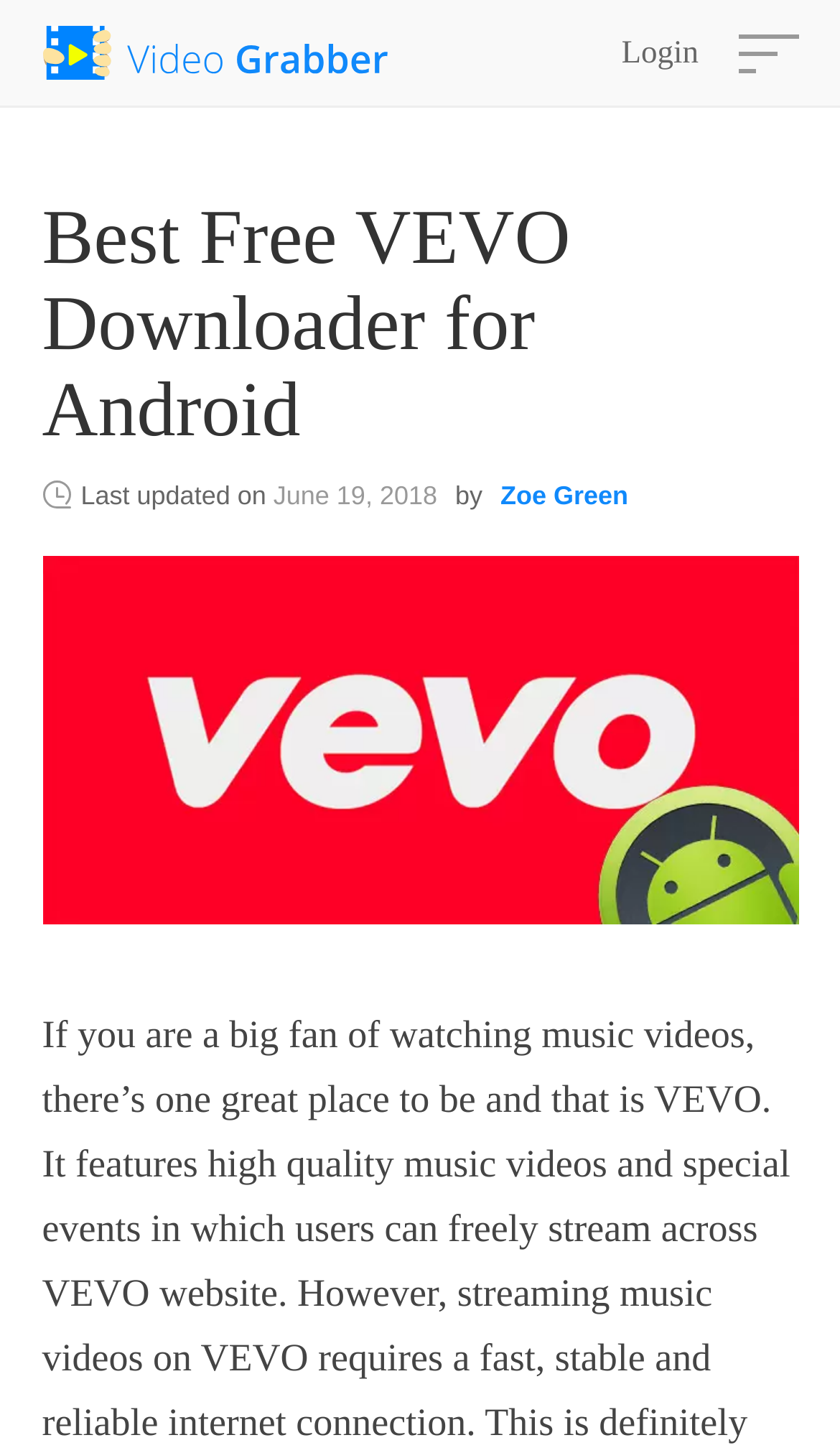Can you extract the headline from the webpage for me?

Best Free VEVO Downloader for Android